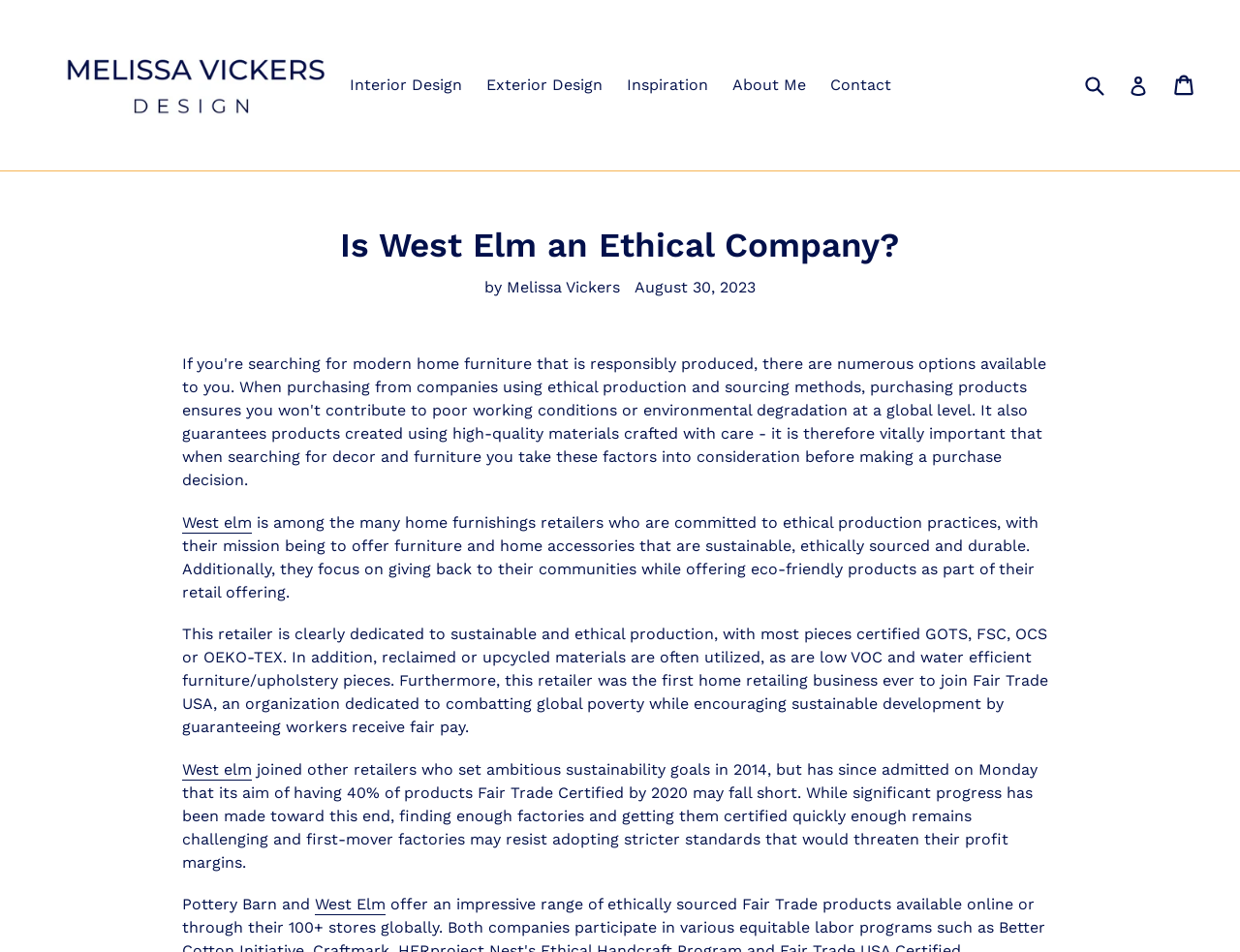Please give the bounding box coordinates of the area that should be clicked to fulfill the following instruction: "Click on the 'Melissa Vickers Design' link". The coordinates should be in the format of four float numbers from 0 to 1, i.e., [left, top, right, bottom].

[0.043, 0.015, 0.271, 0.164]